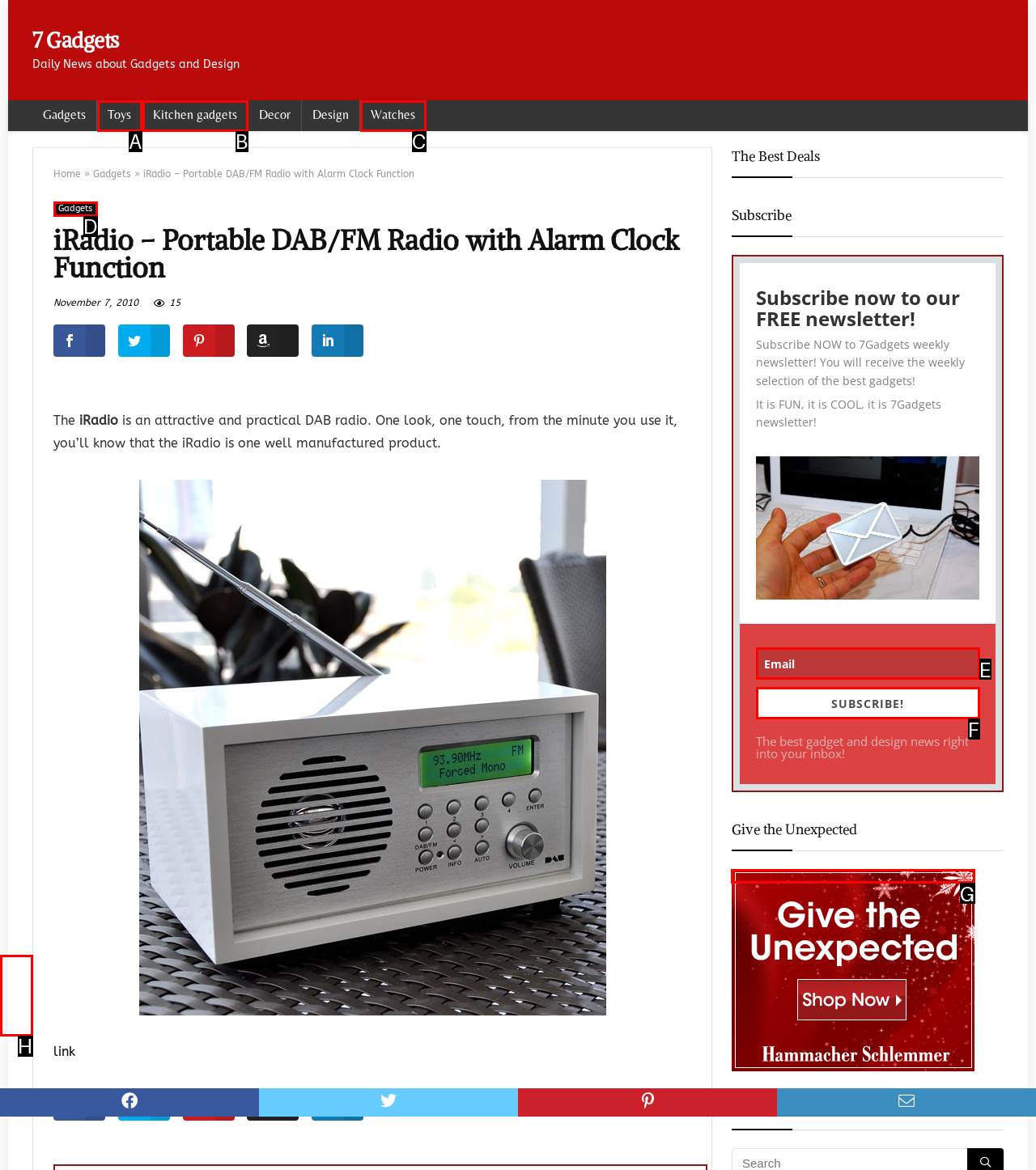To complete the task: Click on the 'Give the Unexpected: Hammacher Schlemmer Gift Guide' link, which option should I click? Answer with the appropriate letter from the provided choices.

G